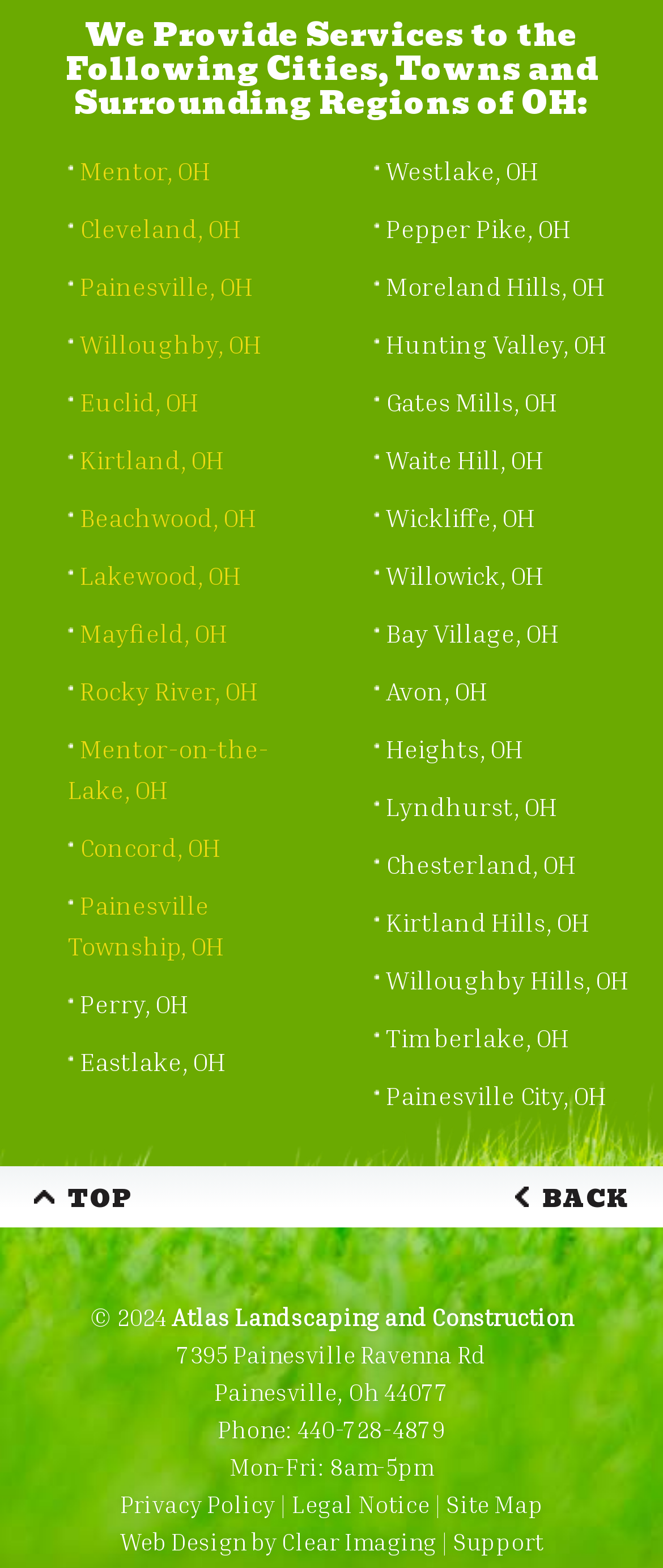Please identify the bounding box coordinates of the element that needs to be clicked to execute the following command: "Click on the 'Beginners' link". Provide the bounding box using four float numbers between 0 and 1, formatted as [left, top, right, bottom].

None